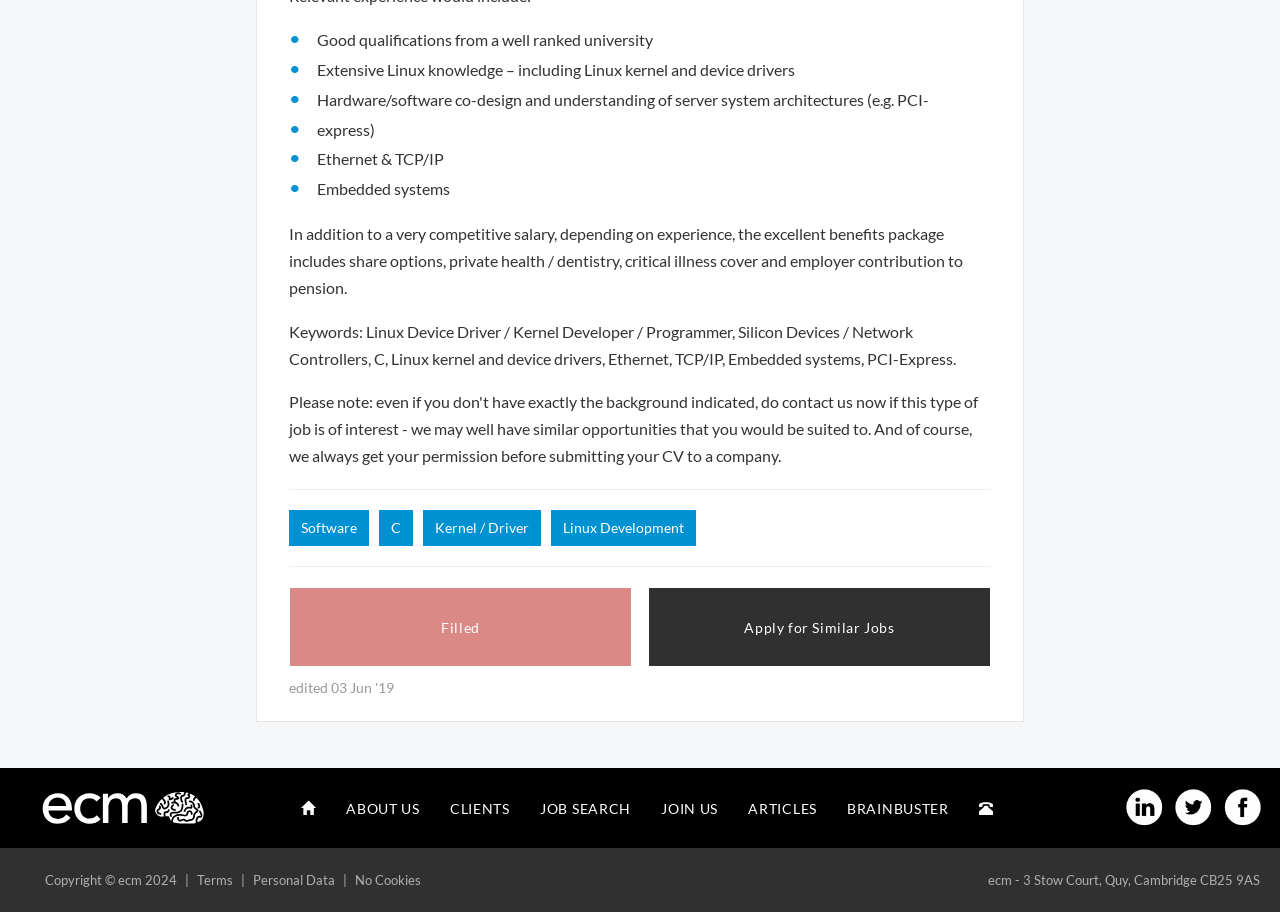Locate the bounding box coordinates of the element to click to perform the following action: 'Go to Home'. The coordinates should be given as four float values between 0 and 1, in the form of [left, top, right, bottom].

None